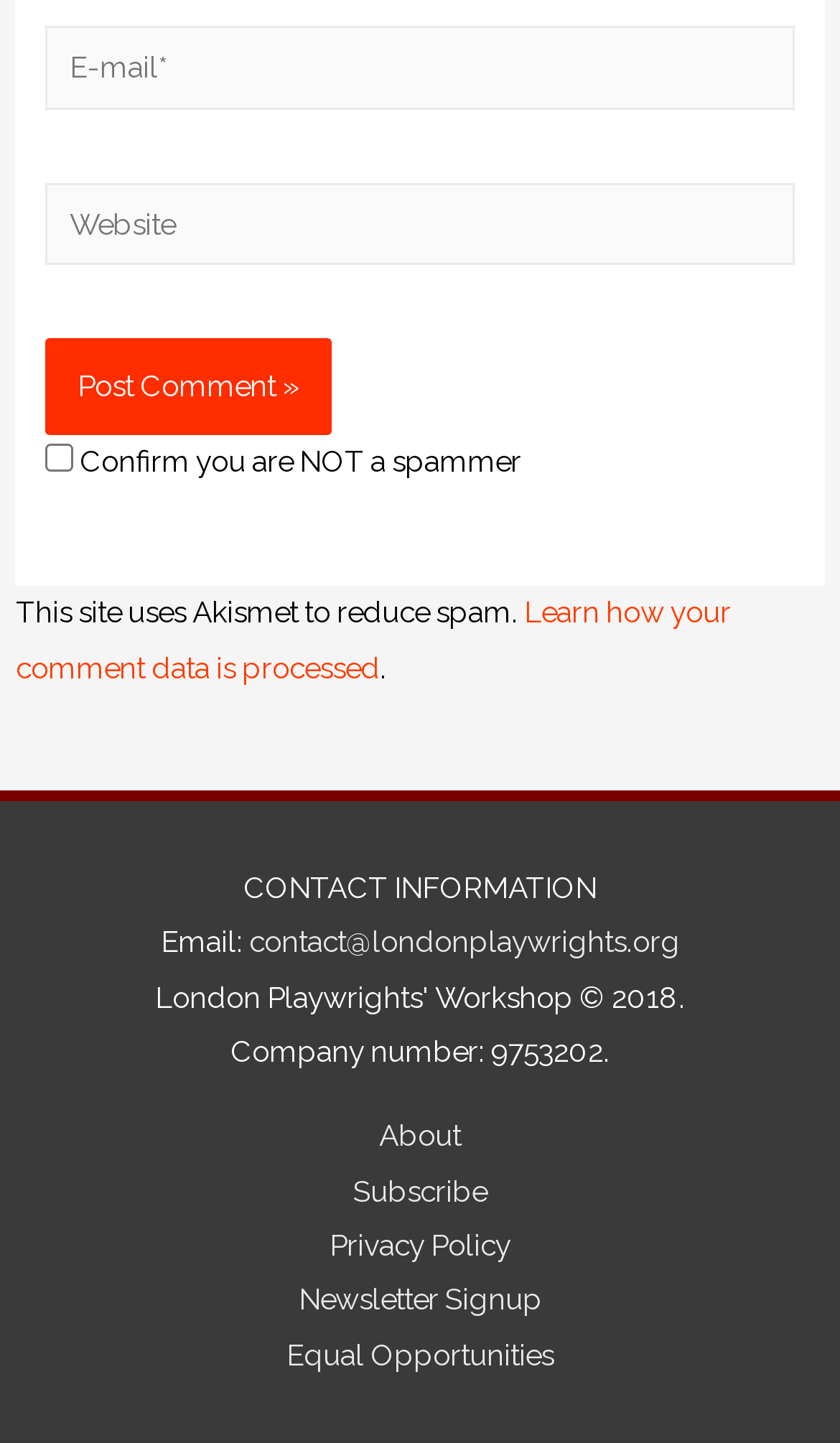What is the email address to contact London Playwrights?
Please answer the question with a detailed and comprehensive explanation.

The email address to contact London Playwrights is provided in the CONTACT INFORMATION section of the webpage, which is contact@londonplaywrights.org.